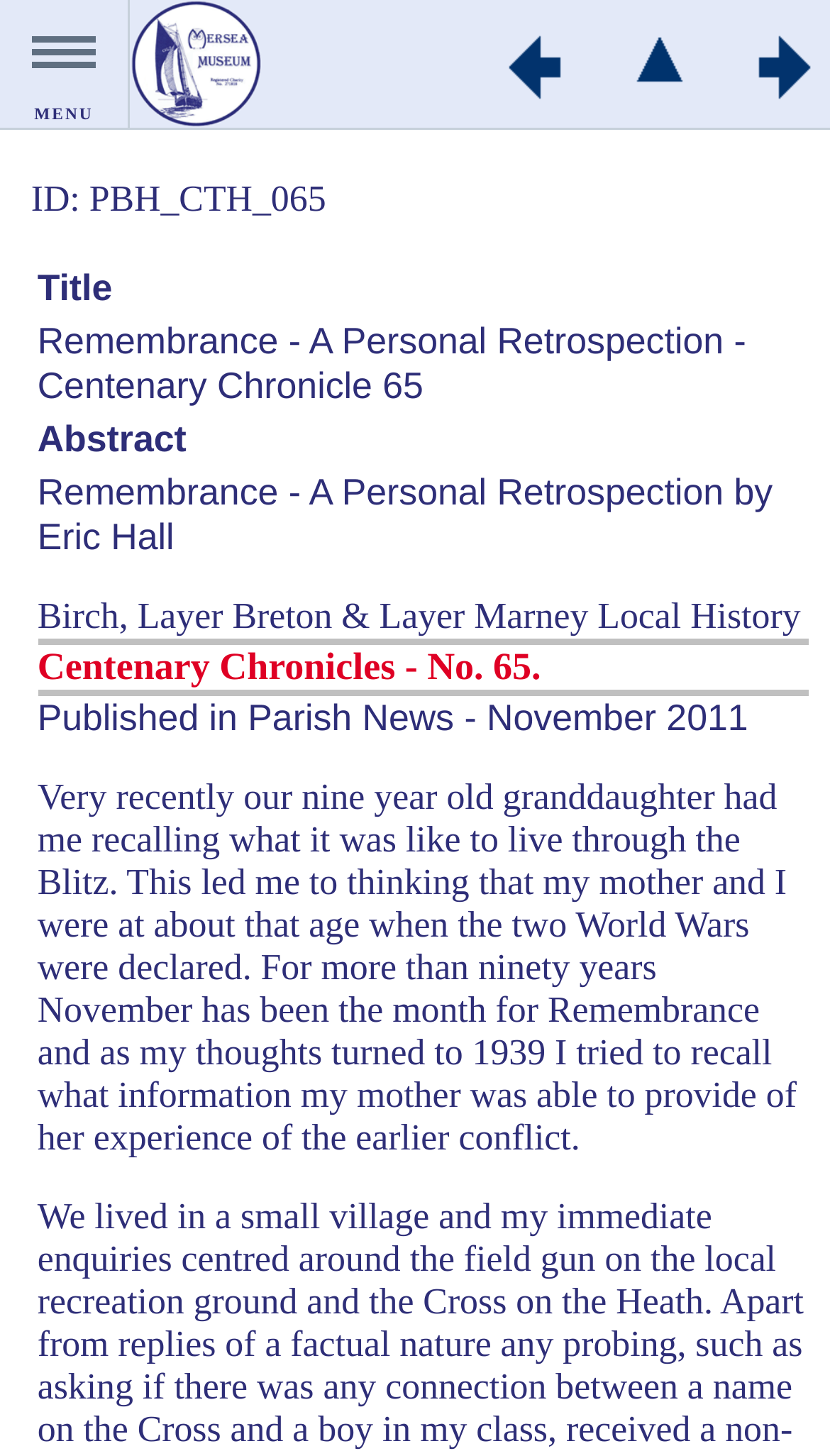How many links are on the top row?
Based on the visual content, answer with a single word or a brief phrase.

3